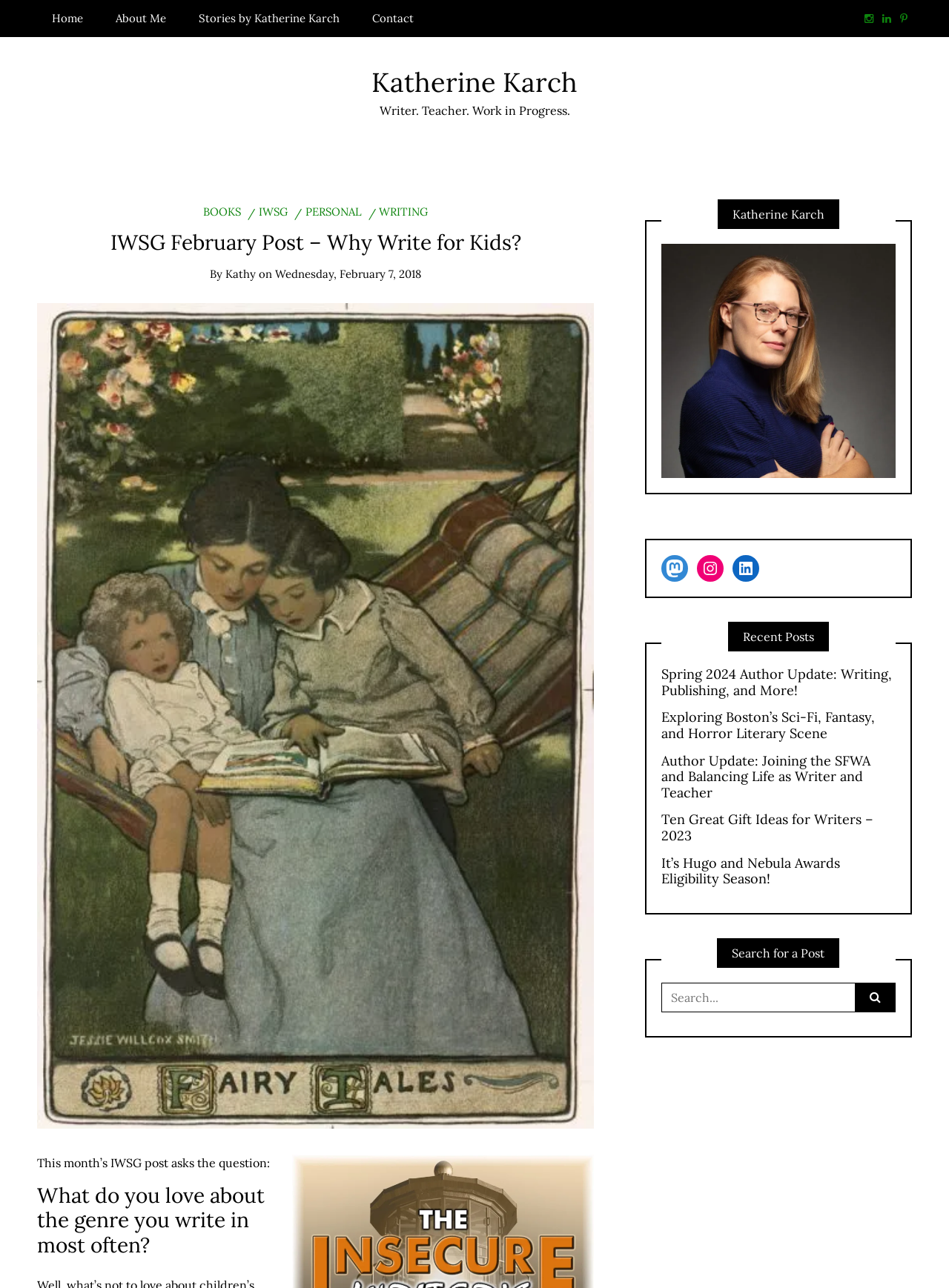Determine the bounding box coordinates for the area that should be clicked to carry out the following instruction: "go to home page".

[0.039, 0.0, 0.103, 0.029]